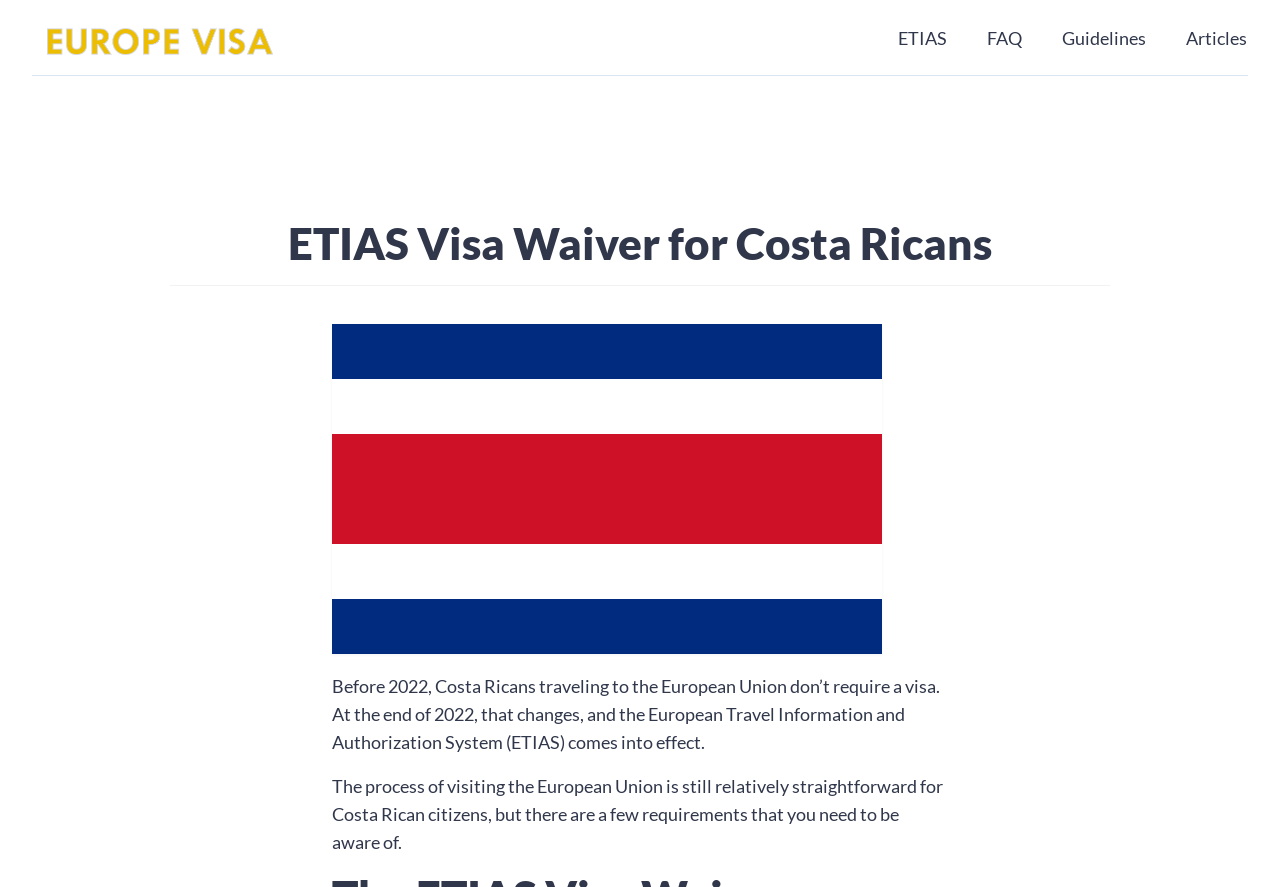Determine the main headline from the webpage and extract its text.

ETIAS Visa Waiver for Costa Ricans